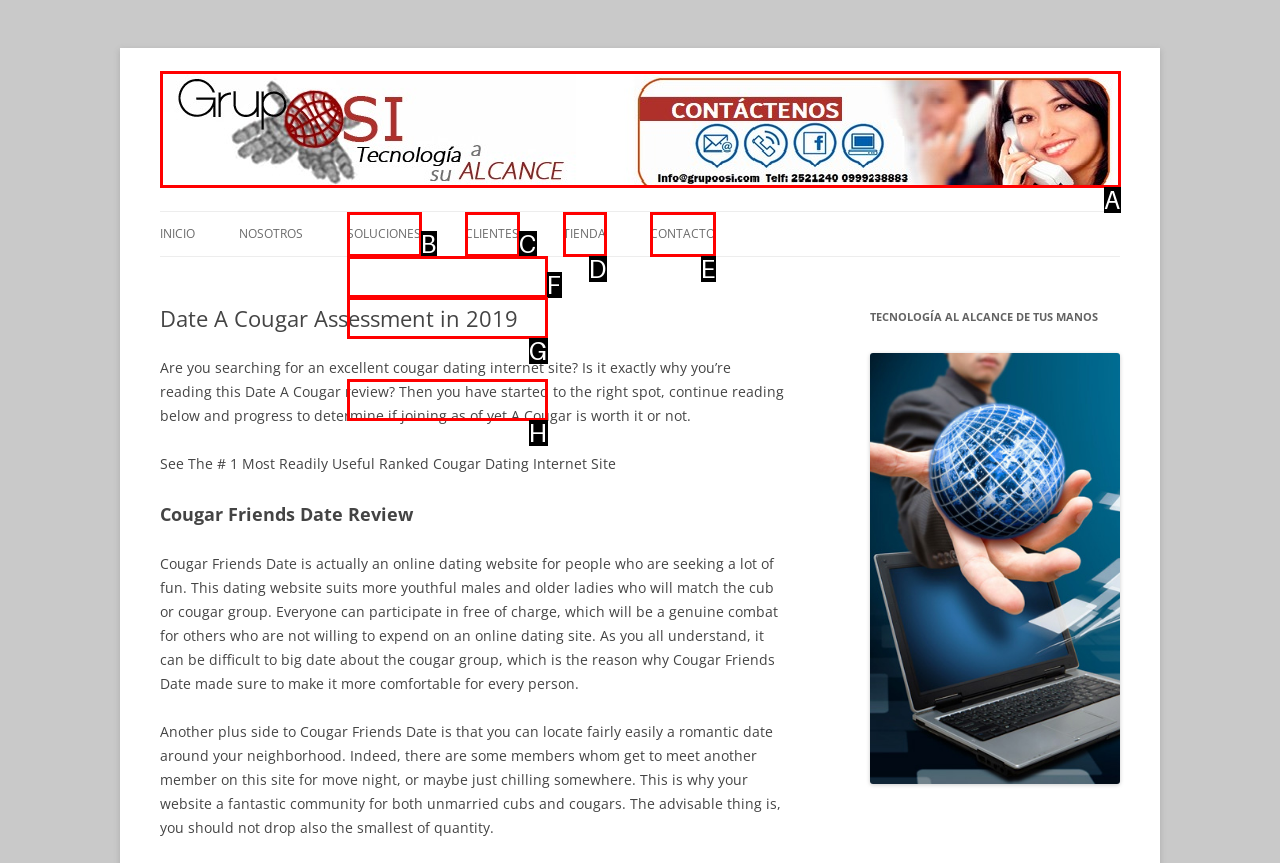Point out the letter of the HTML element you should click on to execute the task: Click on the GRUPO OSI link
Reply with the letter from the given options.

A